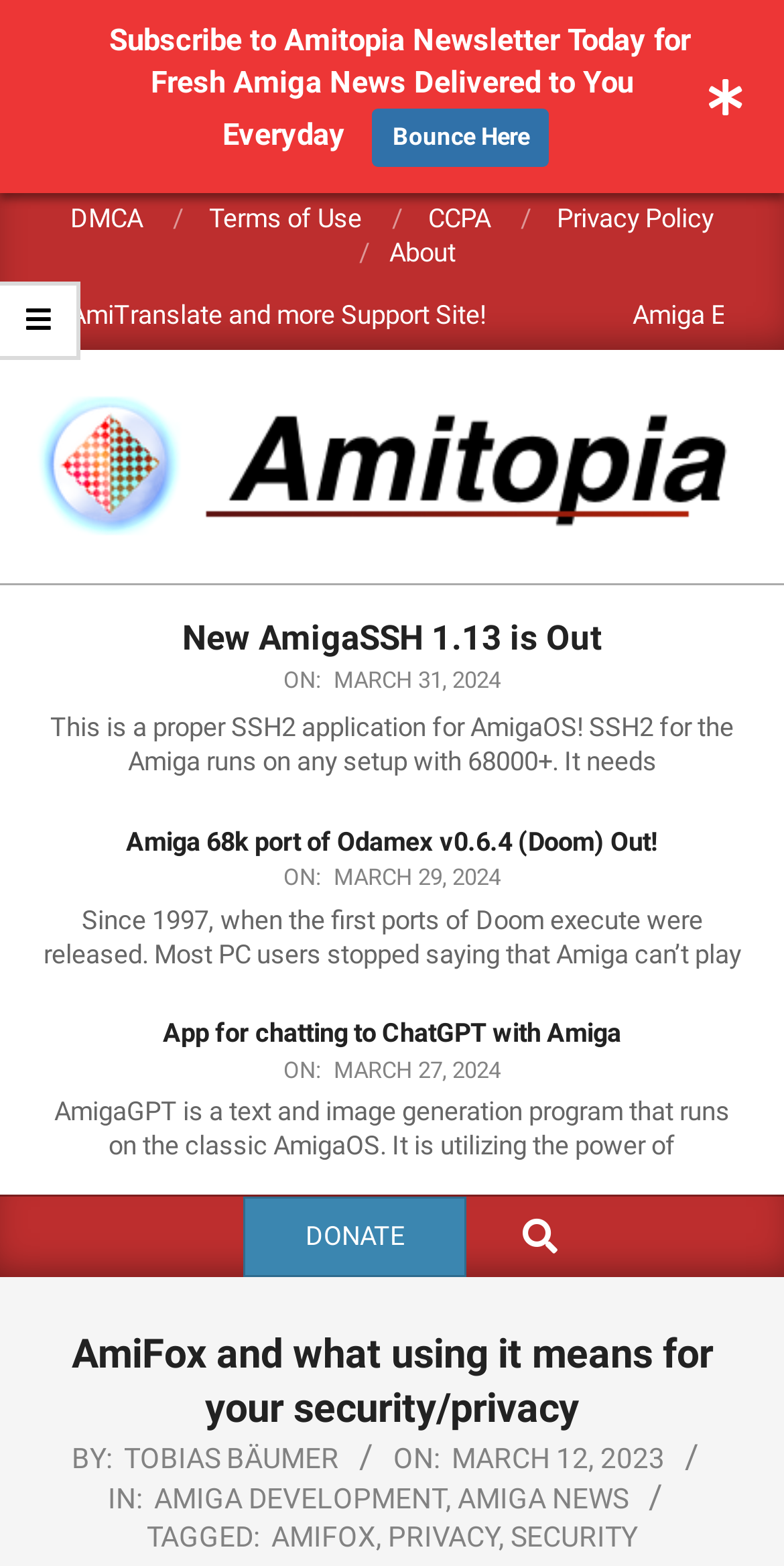From the element description: "Terms of Use", extract the bounding box coordinates of the UI element. The coordinates should be expressed as four float numbers between 0 and 1, in the order [left, top, right, bottom].

[0.267, 0.129, 0.462, 0.148]